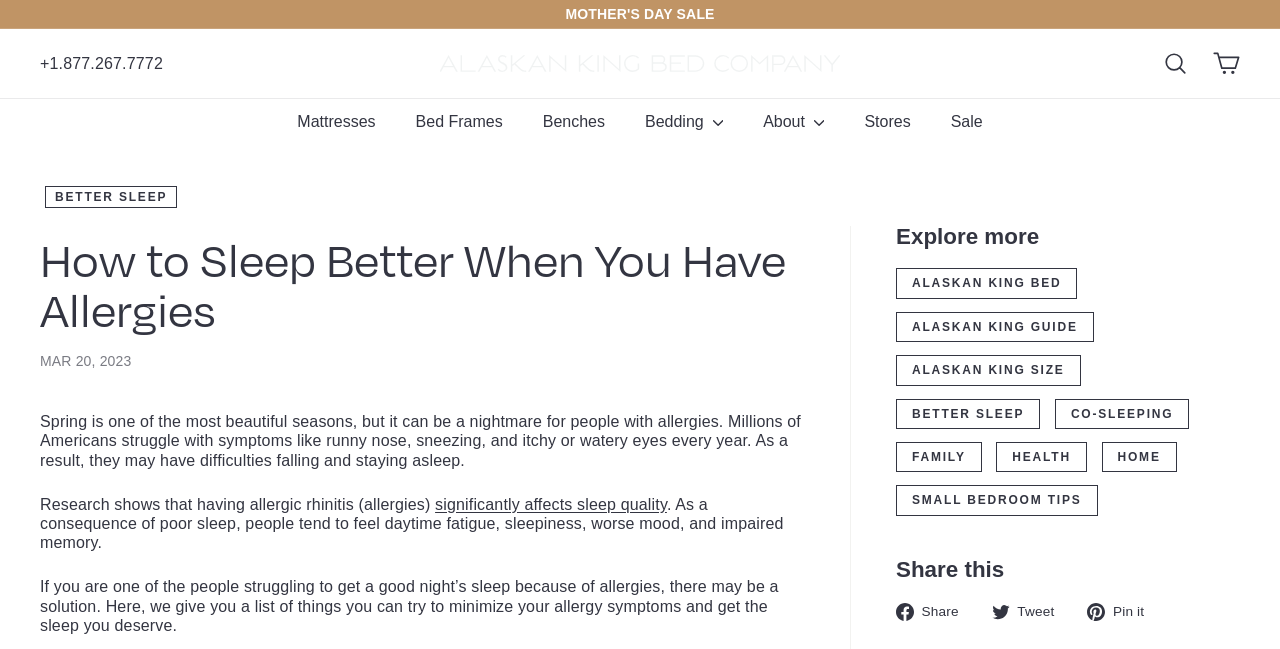Provide an in-depth description of the elements and layout of the webpage.

This webpage is about sleeping better with allergies. At the top, there is a button to pause a slideshow, and a promotional banner for a "MOTHER'S DAY SALE" with a link to learn more. Below this, there is a phone number and a company logo for Alaskan King Bed Company, along with a search bar and a cart icon.

The main navigation menu is located below, with links to different sections of the website, including "Mattresses", "Bed Frames", "Benches", and more. 

The main content of the page starts with a heading "How to Sleep Better When You Have Allergies" and a timestamp "MAR 20, 2023". The text explains that spring can be a challenging time for people with allergies, and that it can affect their sleep quality. It then goes on to discuss the consequences of poor sleep and offers a solution to minimize allergy symptoms and get better sleep.

Below this, there are several links to explore more topics, including "ALASKAN KING BED", "ALASKAN KING GUIDE", and "BETTER SLEEP". There are also links to share the article on social media platforms like Facebook, Twitter, and Pinterest.